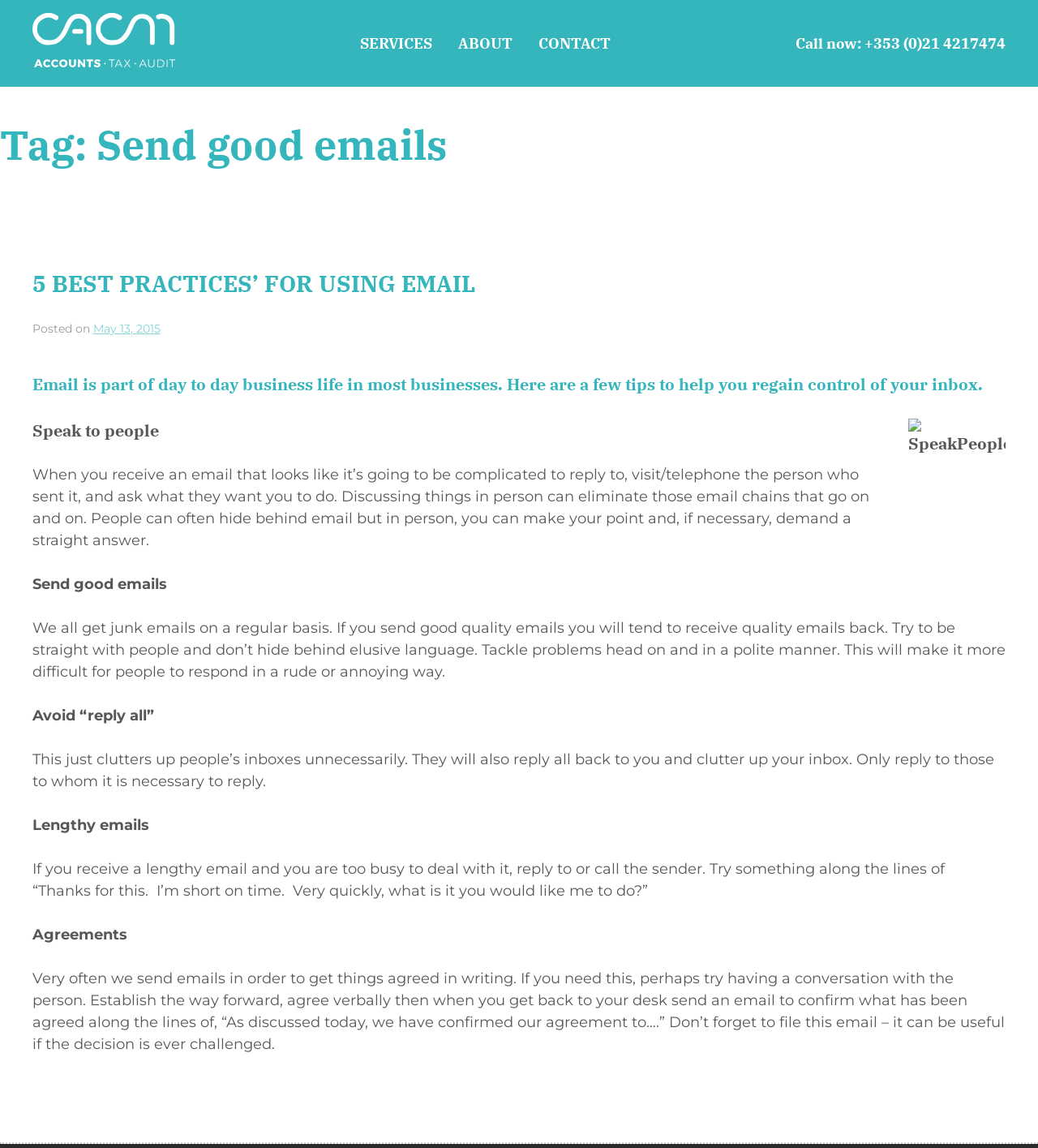What is the date of the article? From the image, respond with a single word or brief phrase.

May 13, 2015